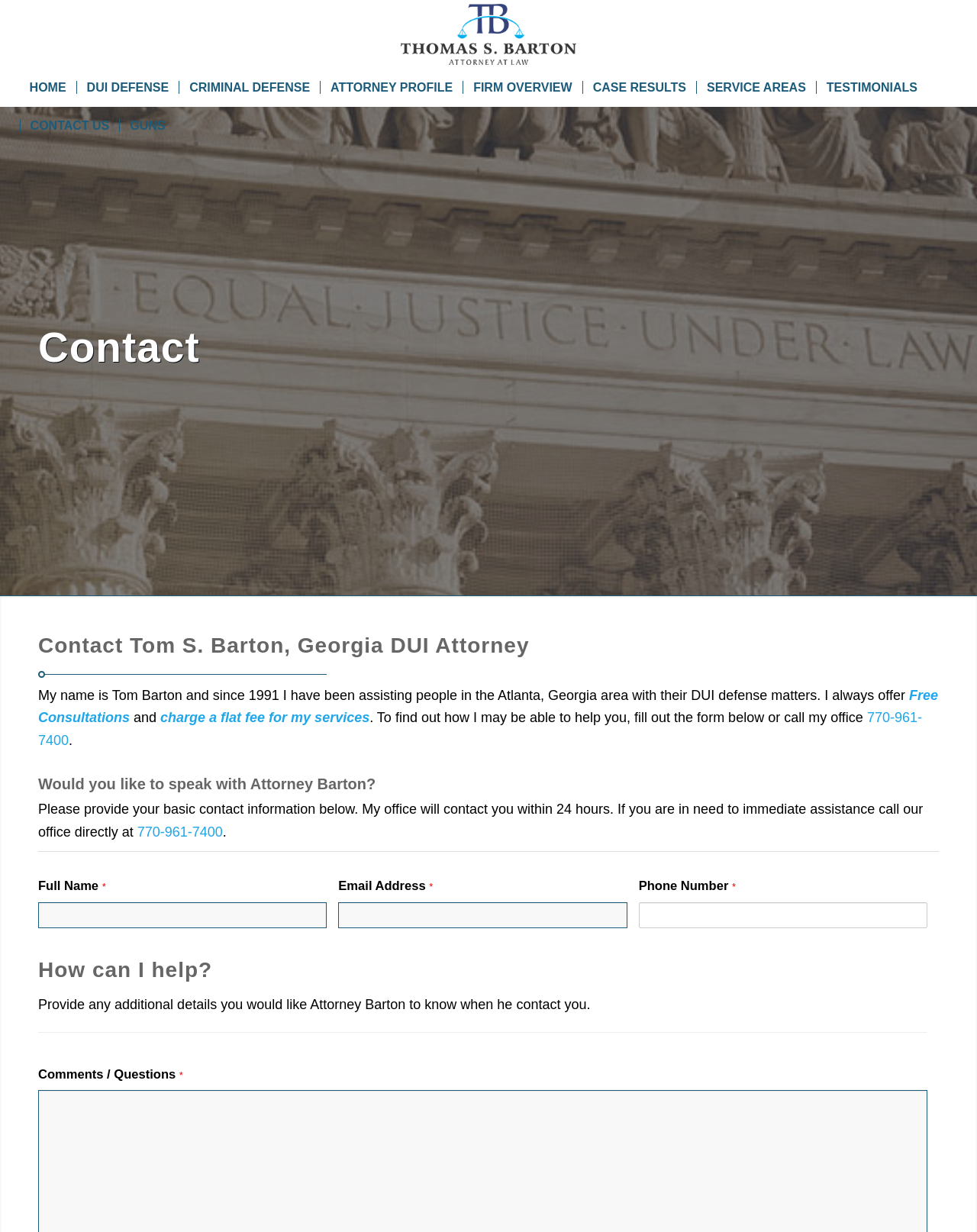Detail the webpage's structure and highlights in your description.

The webpage is about Tom Barton, a DUI attorney in Atlanta, Georgia, who has been assisting people with their DUI defense matters since 1991. At the top of the page, there is a logo and a navigation menu with links to different sections of the website, including "HOME", "DUI DEFENSE", "CRIMINAL DEFENSE", and "CONTACT US".

Below the navigation menu, there is a main content area with a heading that reads "Contact". This section introduces Tom Barton and his services, stating that he offers free consultations and charges a flat fee for his services. There is also a call-to-action, encouraging visitors to fill out a form or call his office to find out how he can help them.

The page also features a contact form where visitors can provide their basic contact information, including full name, email address, and phone number. There is also a section for visitors to provide additional details or ask questions.

Throughout the page, there are several headings and subheadings that break up the content and make it easier to read. The overall layout is organized and easy to navigate, with clear headings and concise text.